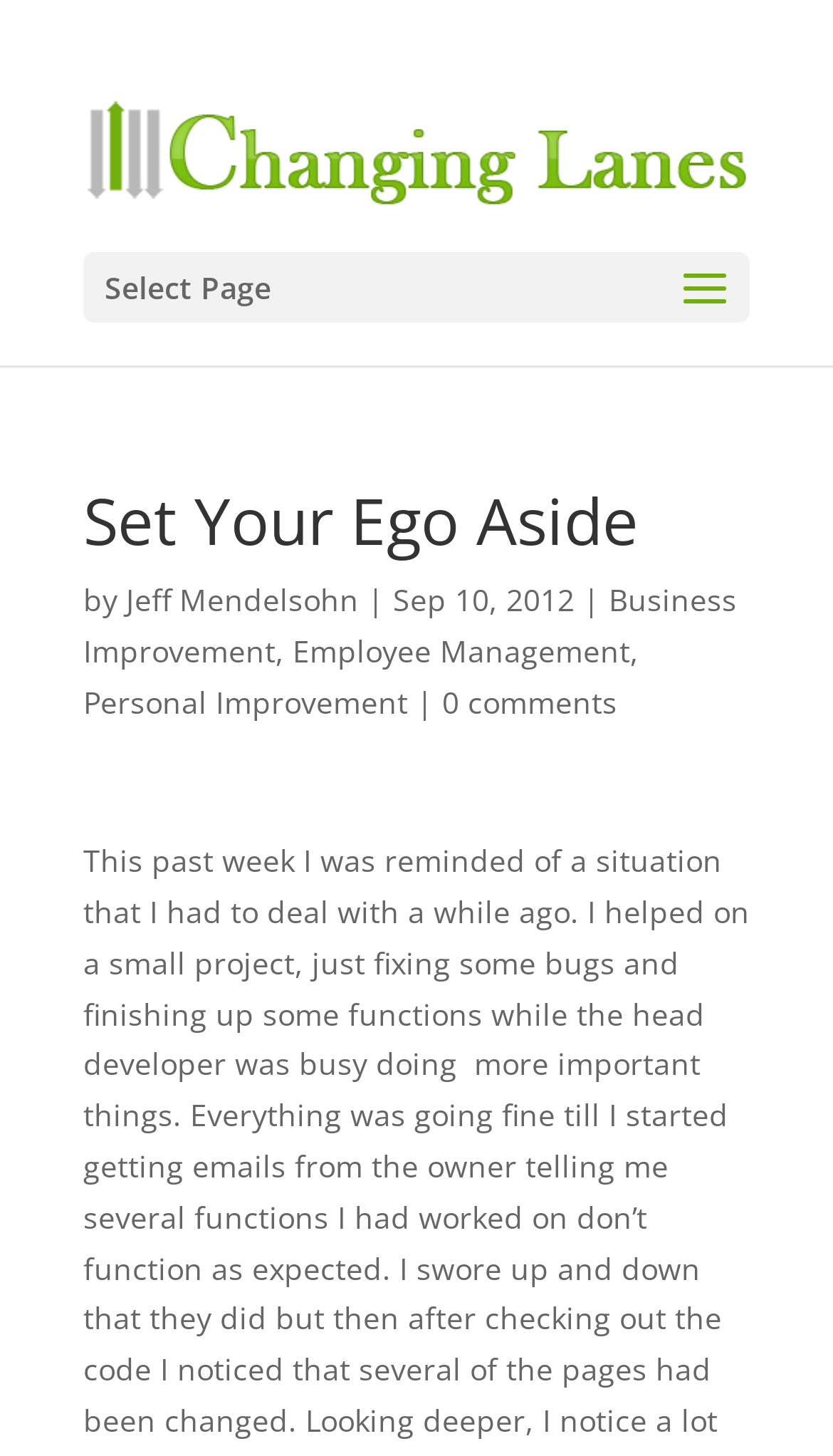Analyze and describe the webpage in a detailed narrative.

The webpage appears to be a blog post or article page. At the top, there is a logo or image of "Changing Lanes, LLC - Toledo, Oh Business Consulting" accompanied by a link with the same text. Below this, there is a navigation menu with the option "Select Page".

The main content of the page is an article titled "Set Your Ego Aside", which is a heading that spans almost the entire width of the page. The author of the article is "Jeff Mendelsohn", and the publication date is "Sep 10, 2012". 

To the right of the author's name, there are three categories or tags related to the article: "Business Improvement", "Employee Management", and "Personal Improvement". These categories are presented as links, with "Business Improvement" being the widest and "Personal Improvement" being the narrowest. 

At the bottom of the article, there is a link to "0 comments", indicating that there are no comments on the post. Overall, the webpage has a simple and organized layout, with a clear hierarchy of information.